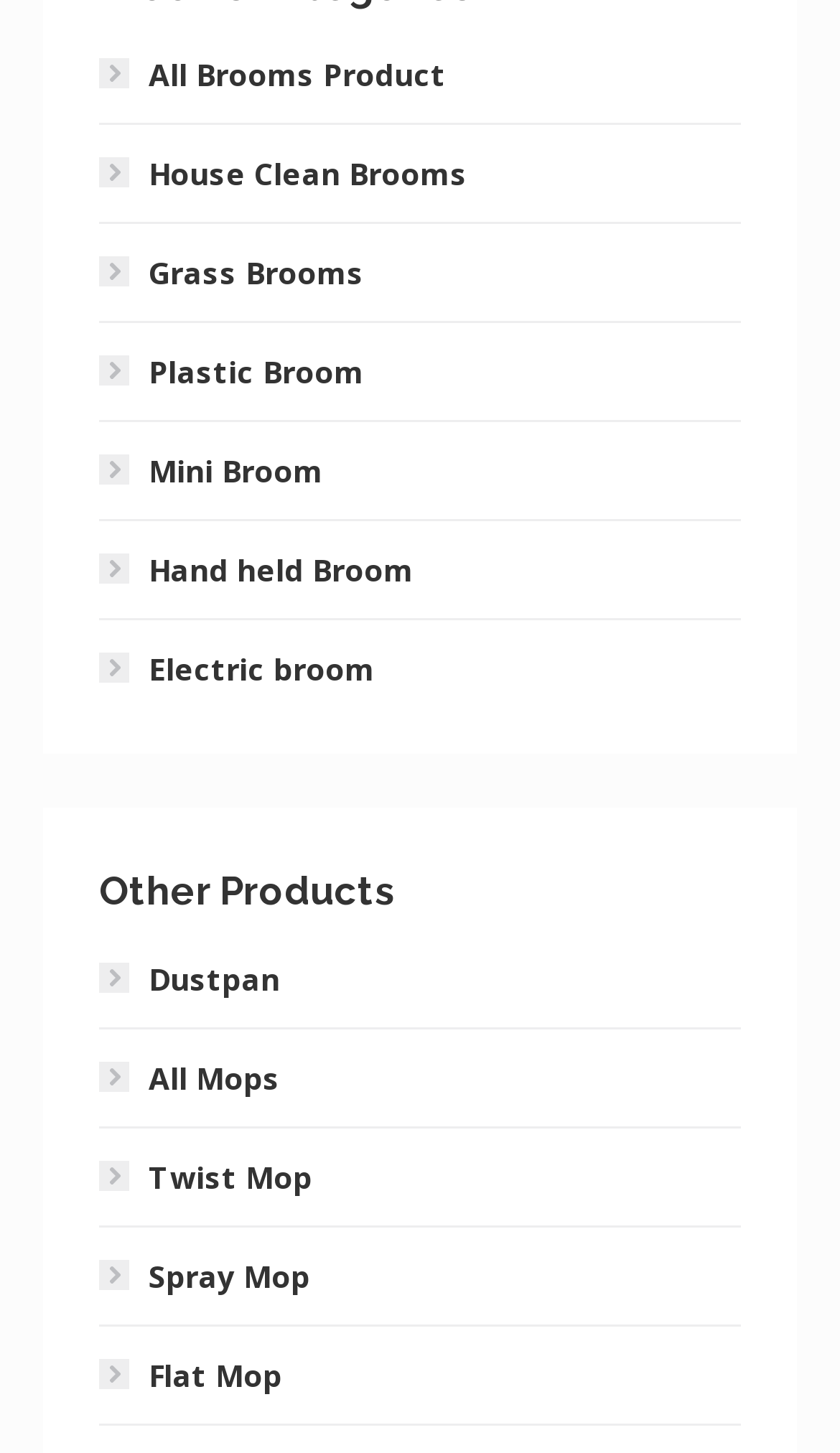Please find the bounding box coordinates for the clickable element needed to perform this instruction: "View all brooms products".

[0.118, 0.033, 0.569, 0.071]